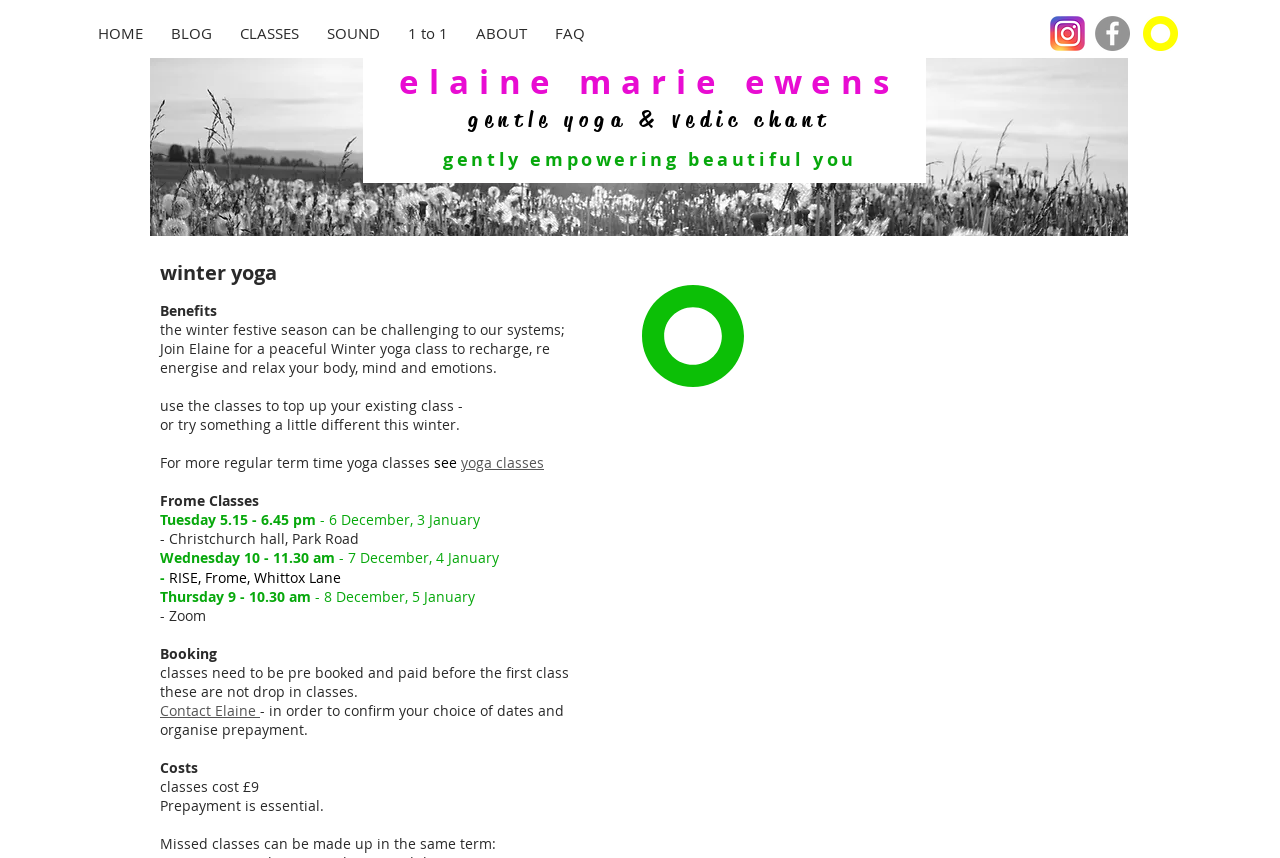Please identify the bounding box coordinates of the clickable area that will fulfill the following instruction: "Visit Elaine's social media on Instagram". The coordinates should be in the format of four float numbers between 0 and 1, i.e., [left, top, right, bottom].

[0.82, 0.019, 0.848, 0.059]